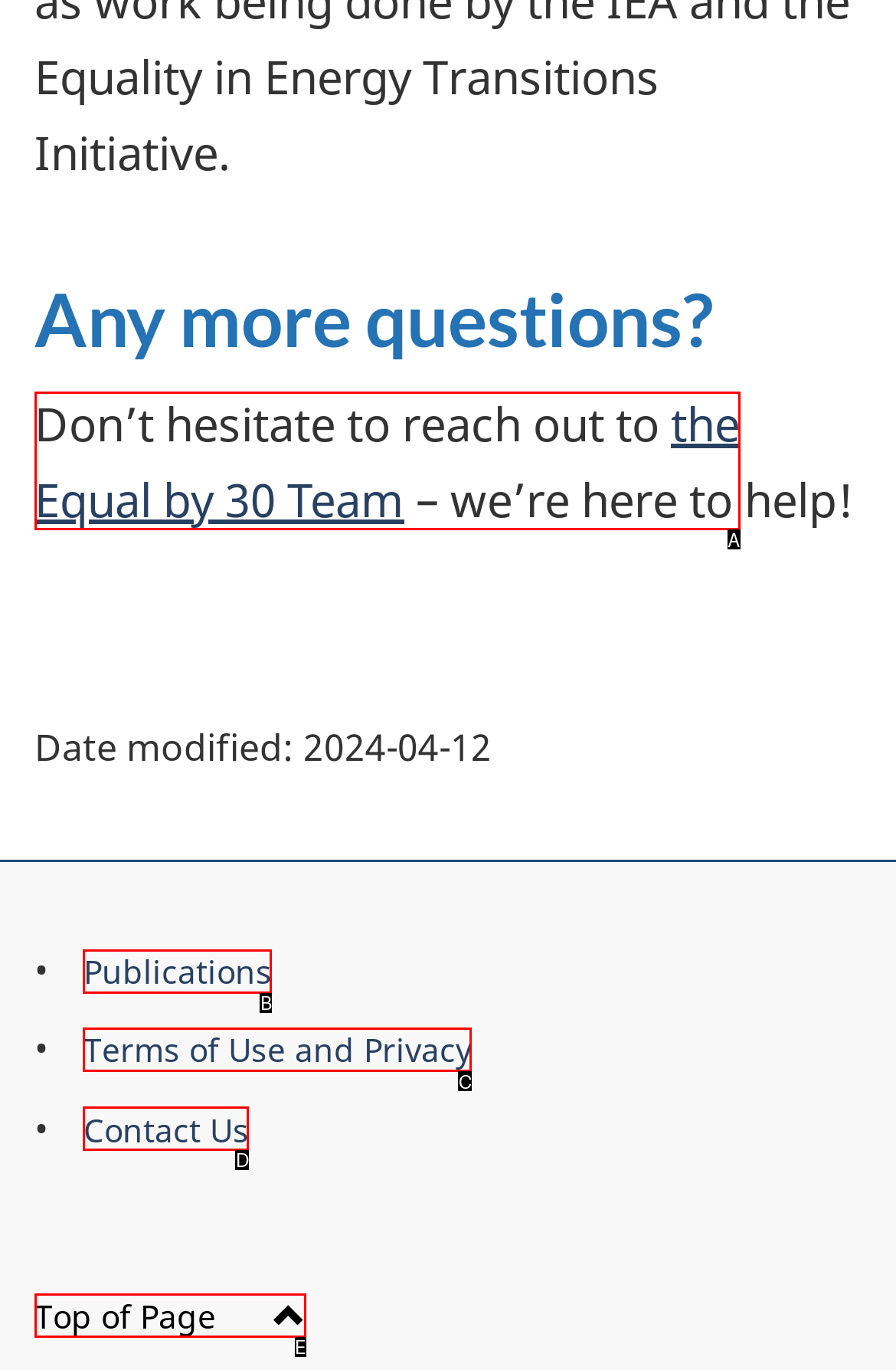Determine which HTML element best suits the description: Contact Us. Reply with the letter of the matching option.

D